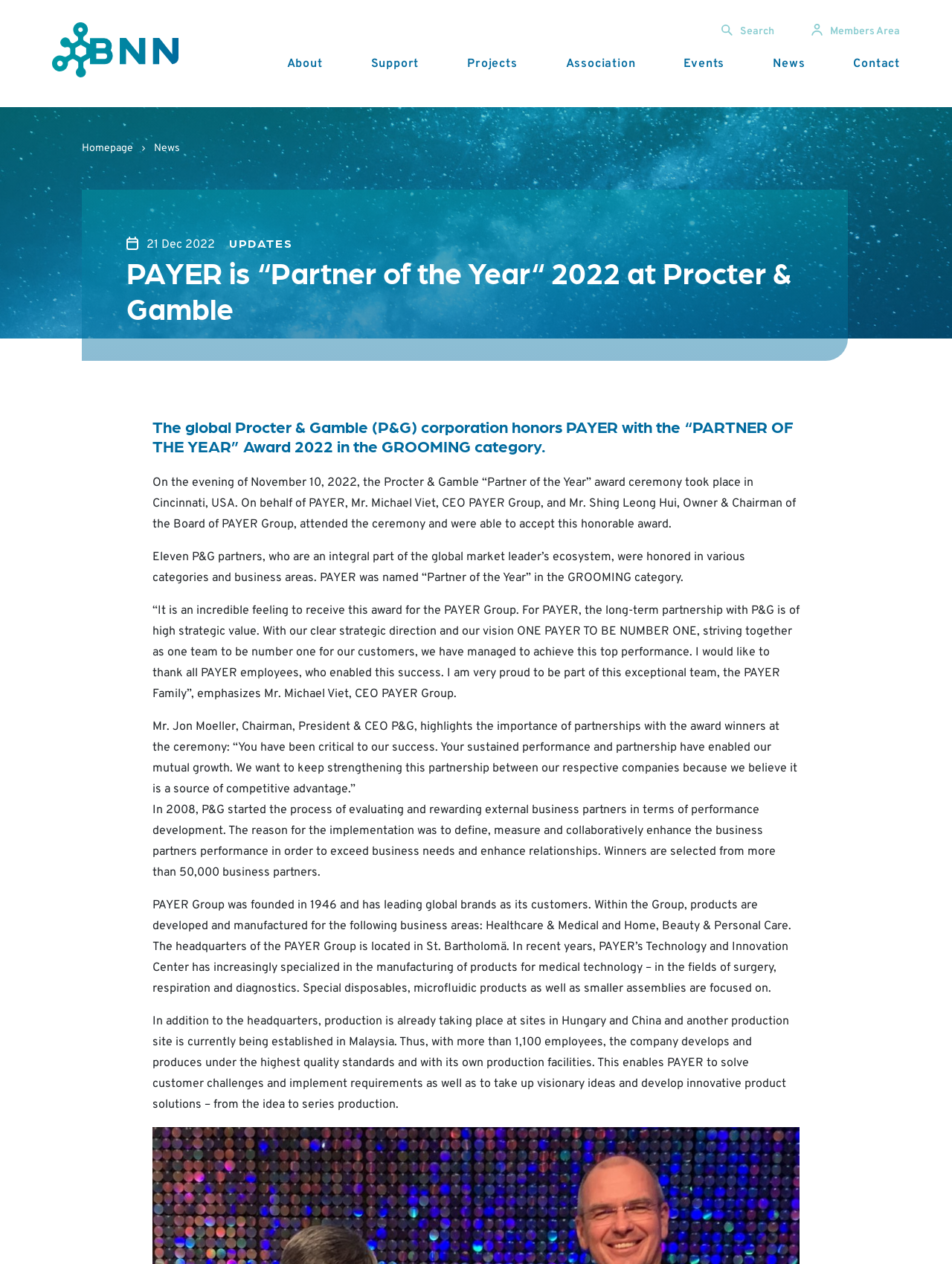Locate the bounding box coordinates of the segment that needs to be clicked to meet this instruction: "Search for something".

[0.758, 0.02, 0.813, 0.03]